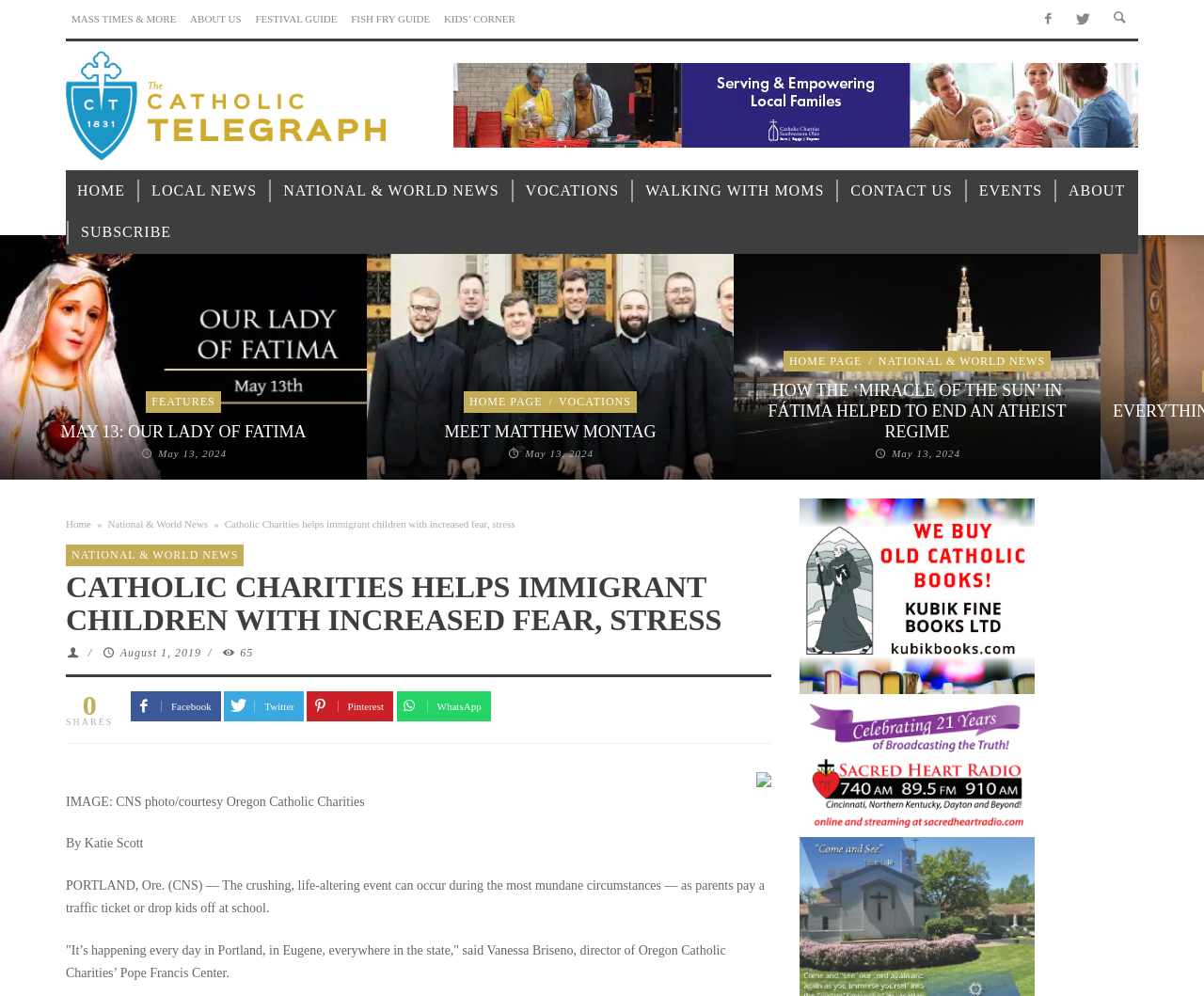Locate the UI element described by Events in the provided webpage screenshot. Return the bounding box coordinates in the format (top-left x, top-left y, bottom-right x, bottom-right y), ensuring all values are between 0 and 1.

[0.804, 0.171, 0.875, 0.213]